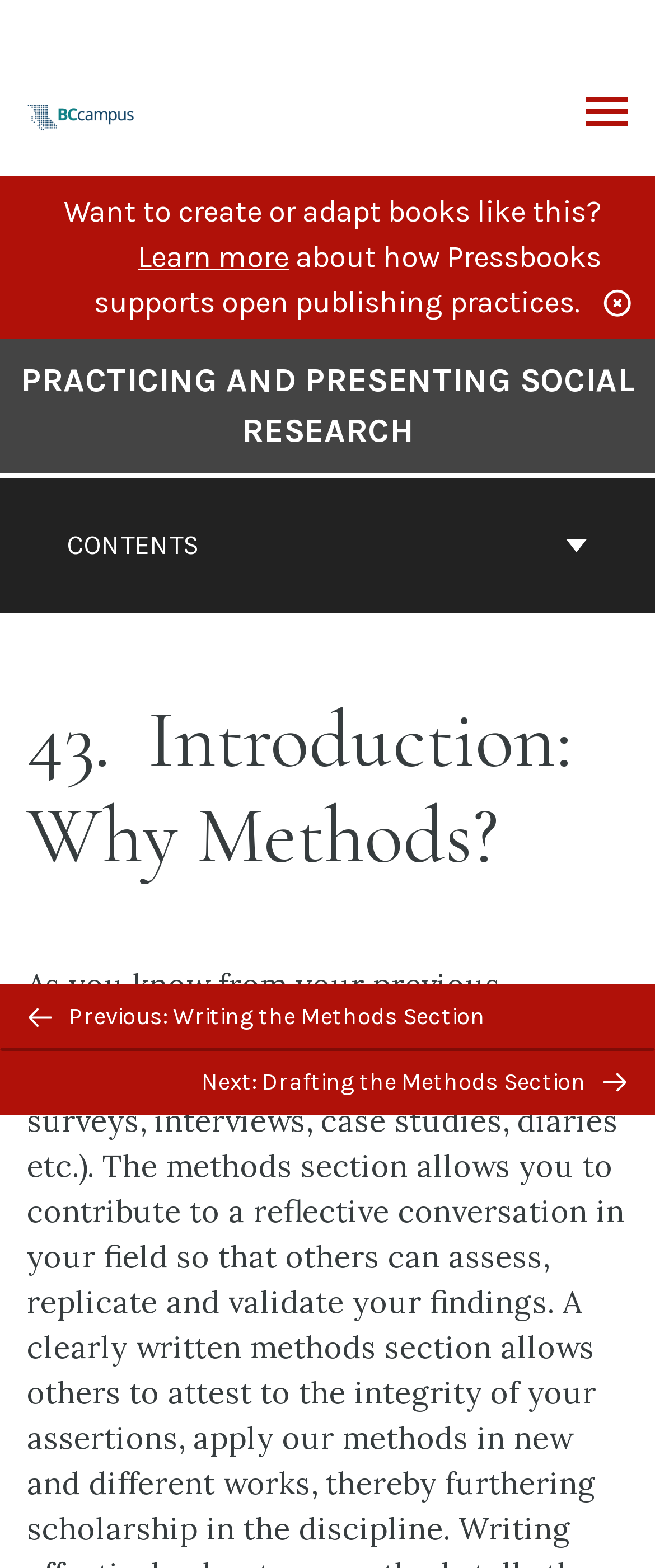What is the name of the open authoring platform?
Refer to the image and provide a concise answer in one word or phrase.

British Columbia/Yukon